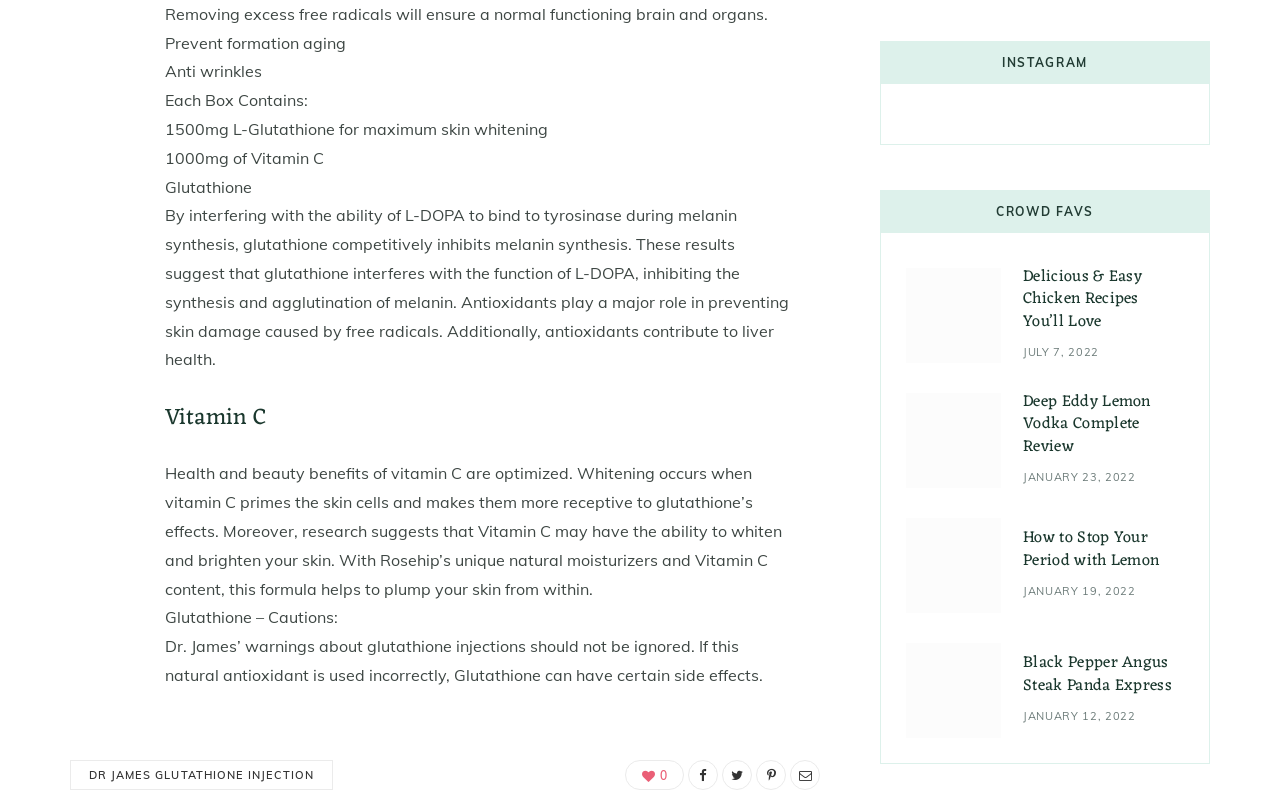What is the date of the article about Deep Eddy Lemon Vodka?
Kindly give a detailed and elaborate answer to the question.

The webpage contains a link to an article about Deep Eddy Lemon Vodka, and the corresponding date is JANUARY 23, 2022, which suggests that the article was published on that date.